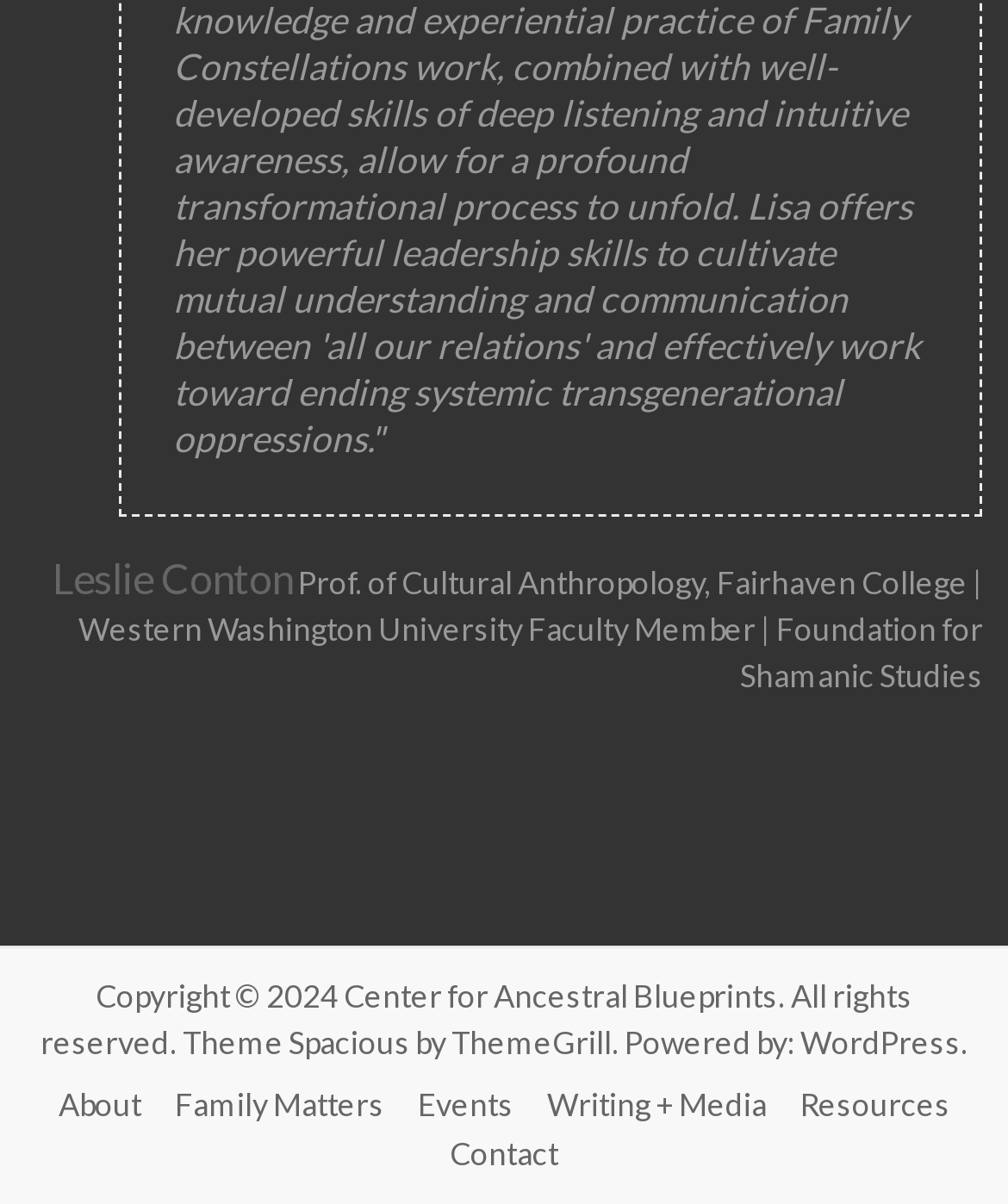Please identify the bounding box coordinates of the clickable region that I should interact with to perform the following instruction: "check the Resources page". The coordinates should be expressed as four float numbers between 0 and 1, i.e., [left, top, right, bottom].

[0.781, 0.892, 0.955, 0.934]